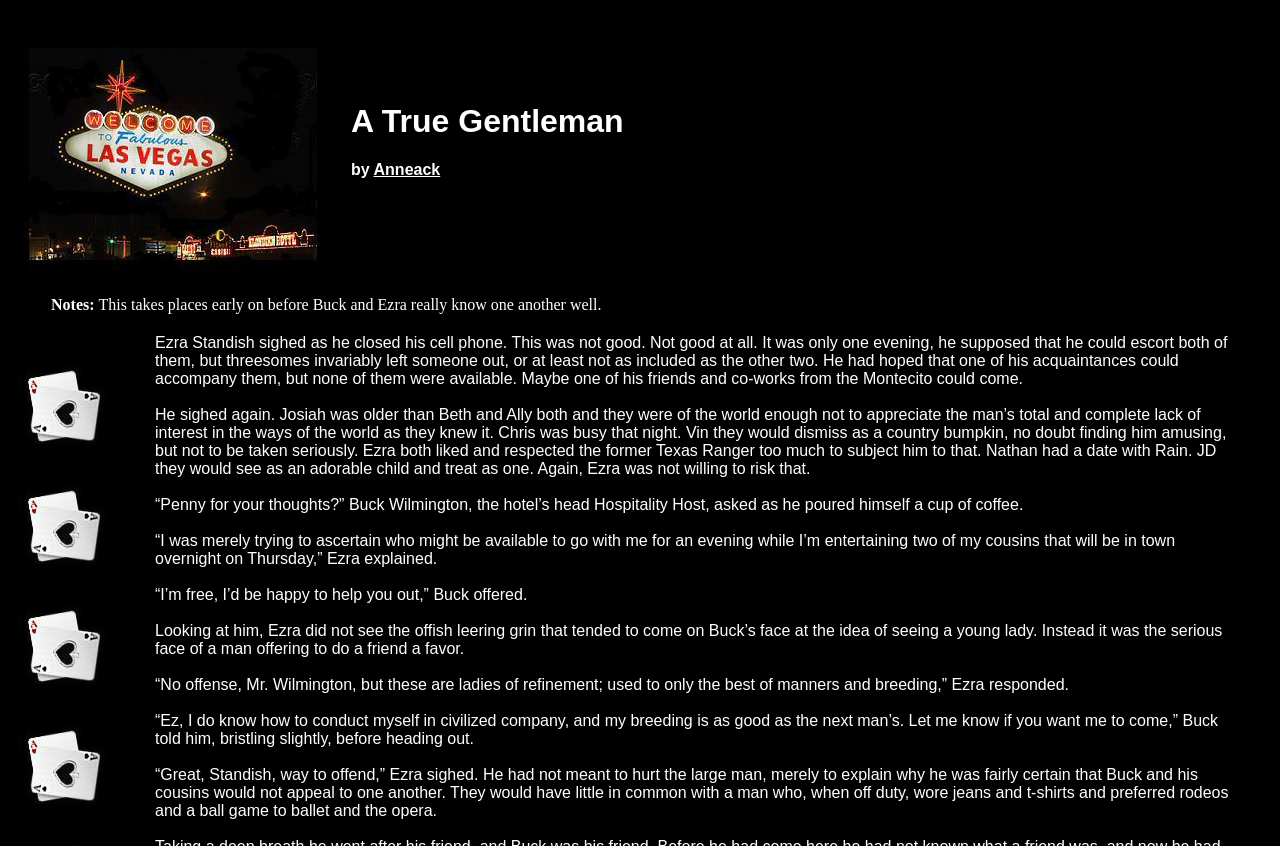Explain the webpage in detail.

The webpage is about a story titled "A True Gentleman" by Anneack. At the top, there is a table with an image on the left and a heading "A True Gentleman" by Anneack on the right. The heading is divided into two parts: "A True Gentleman" and "by Anneack", with a link to "Anneack" below the author's name.

Below the table, there is a blockquote section that contains a story. The story starts with a note that says "This takes places early on before Buck and Ezra really know one another well." The main content of the story is a conversation between Ezra Standish and Buck Wilmington, where Ezra is trying to find someone to escort his cousins for an evening and Buck offers to help. The conversation reveals Ezra's concerns about Buck's suitability for his refined cousins and Buck's response to Ezra's unintentional offense.

The story is divided into several paragraphs, with each paragraph describing a part of the conversation or Ezra's thoughts. The text is arranged in a single column, with no images or other elements interrupting the flow of the story. Overall, the webpage is a simple and straightforward presentation of a short story.